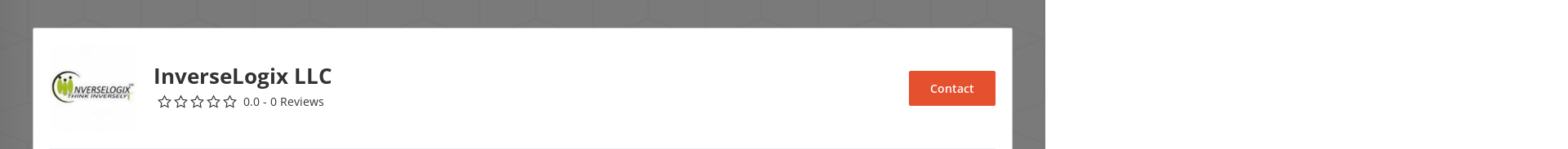Provide a comprehensive description of the image.

This image showcases the company profile for InverseLogix LLC. It features their logo prominently displayed alongside their name in a bold font. Currently, the company has a rating of 0.0 stars and no reviews, indicating that it may be new or yet to receive feedback from clients. Below the company information, there's a highlighted "Contact" button, inviting potential customers to reach out for inquiries or services. The overall layout suggests a clean, professional design aimed at establishing an online presence for the company.